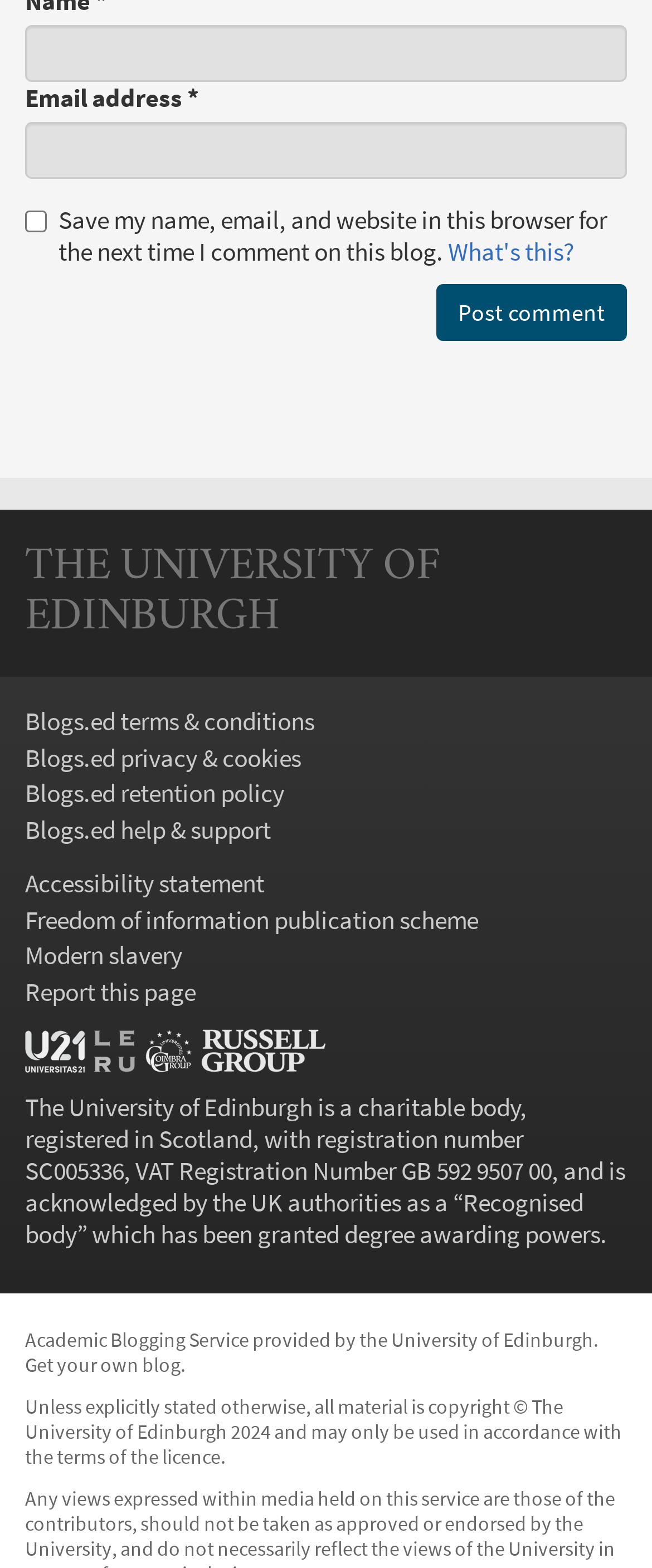Please locate the clickable area by providing the bounding box coordinates to follow this instruction: "Learn about terms and conditions".

[0.038, 0.45, 0.482, 0.47]